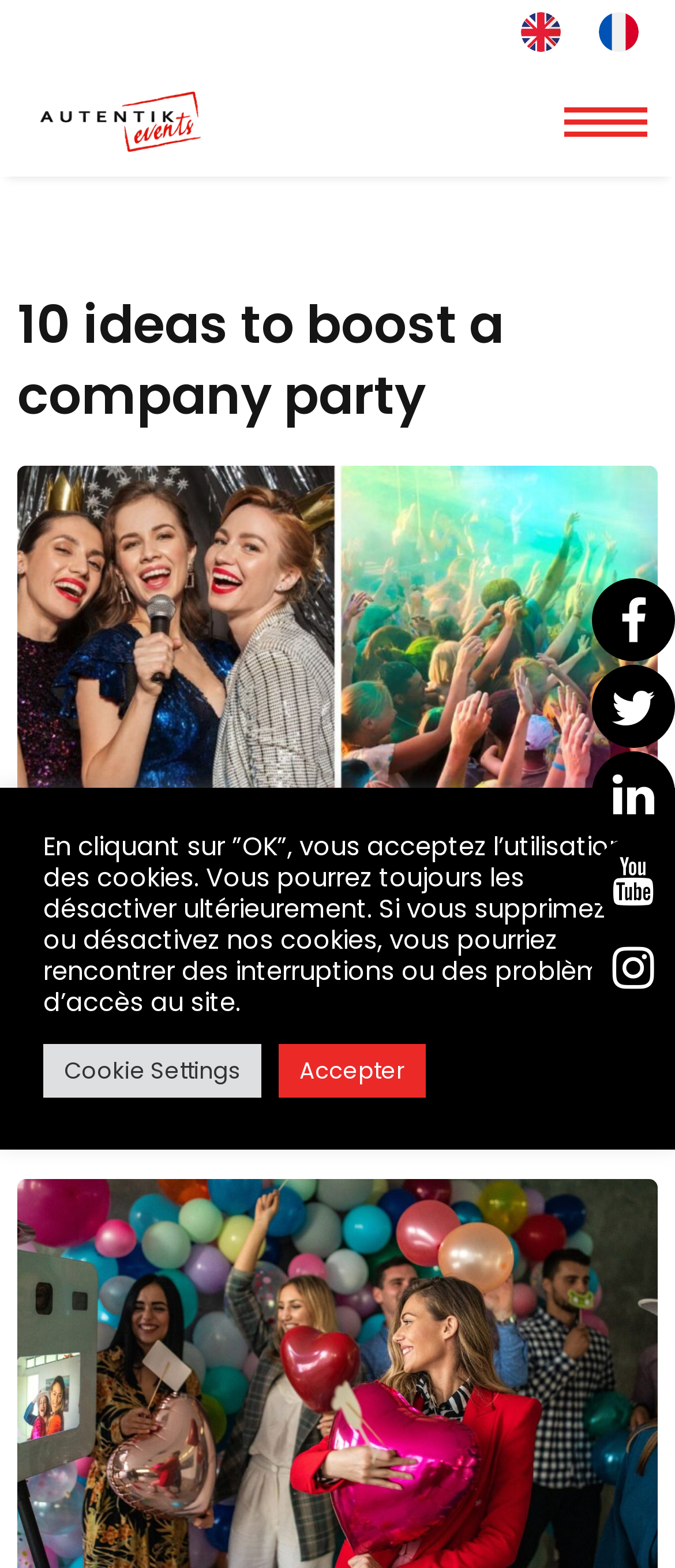How many links are there in the footer?
Please use the visual content to give a single word or phrase answer.

10